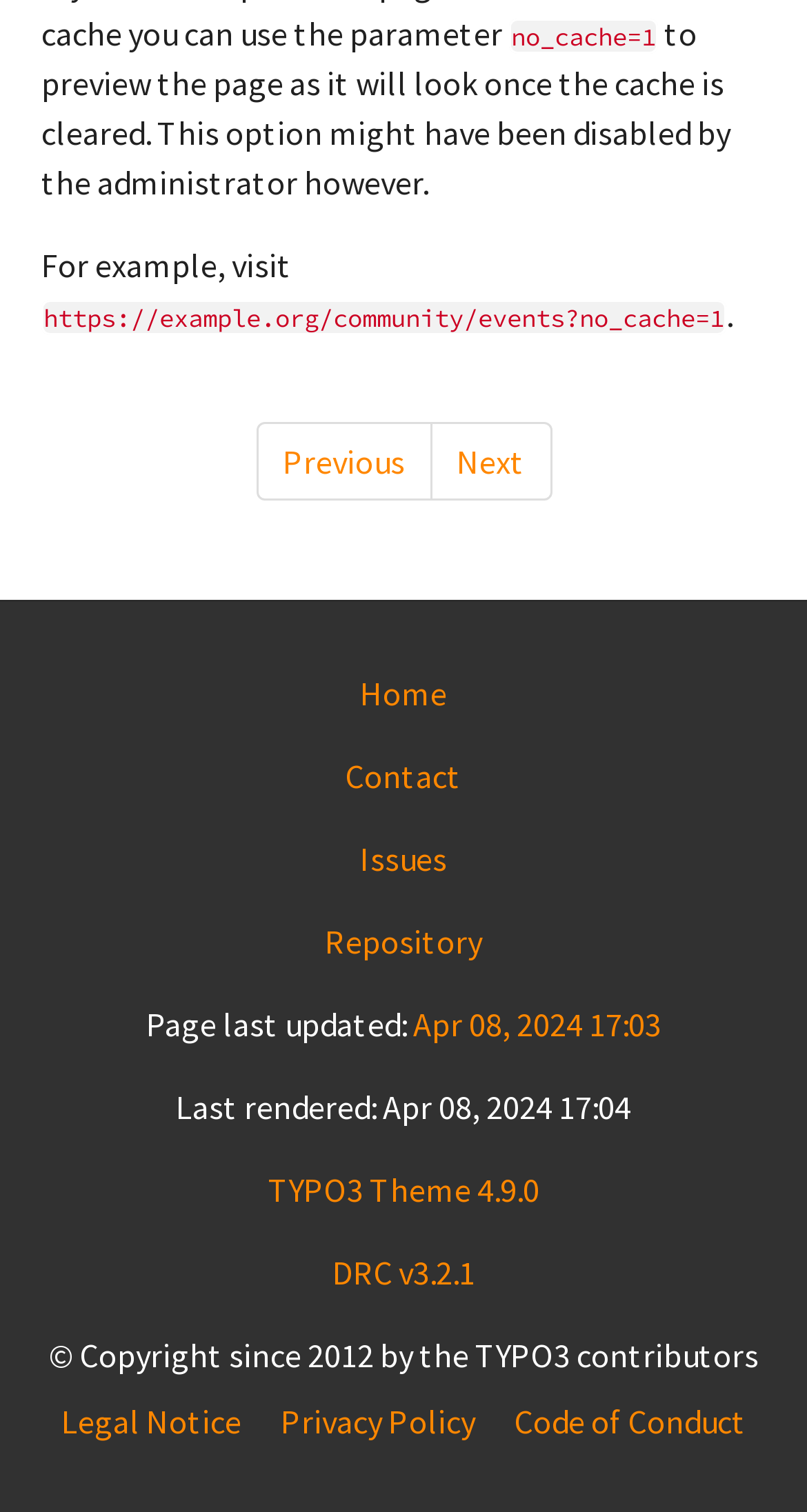What is the version of TYPO3 Theme?
Please provide a full and detailed response to the question.

I found the version in the link element that says 'TYPO3 Theme 4.9.0' under the contentinfo element.